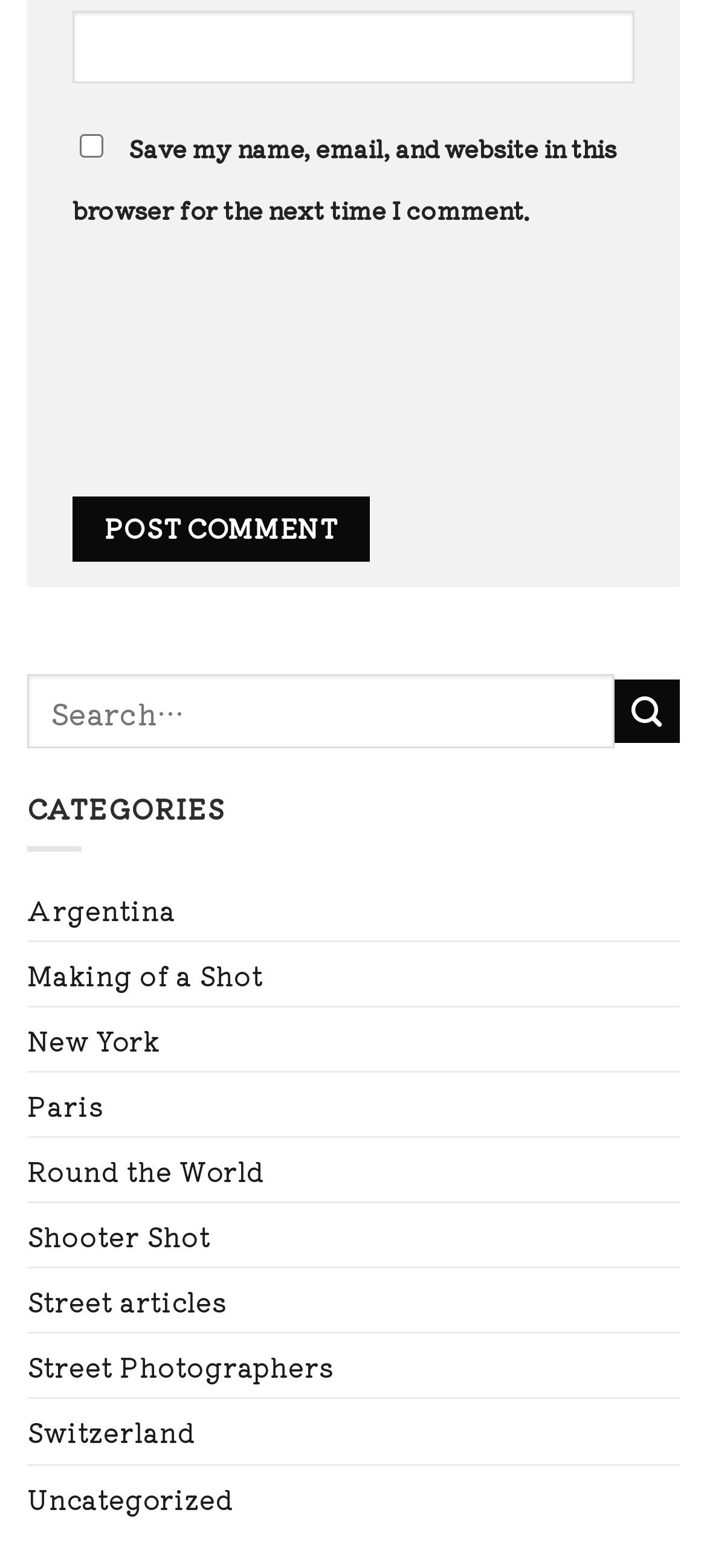Please identify the bounding box coordinates of the element I should click to complete this instruction: 'visit Rick Becker's page'. The coordinates should be given as four float numbers between 0 and 1, like this: [left, top, right, bottom].

None